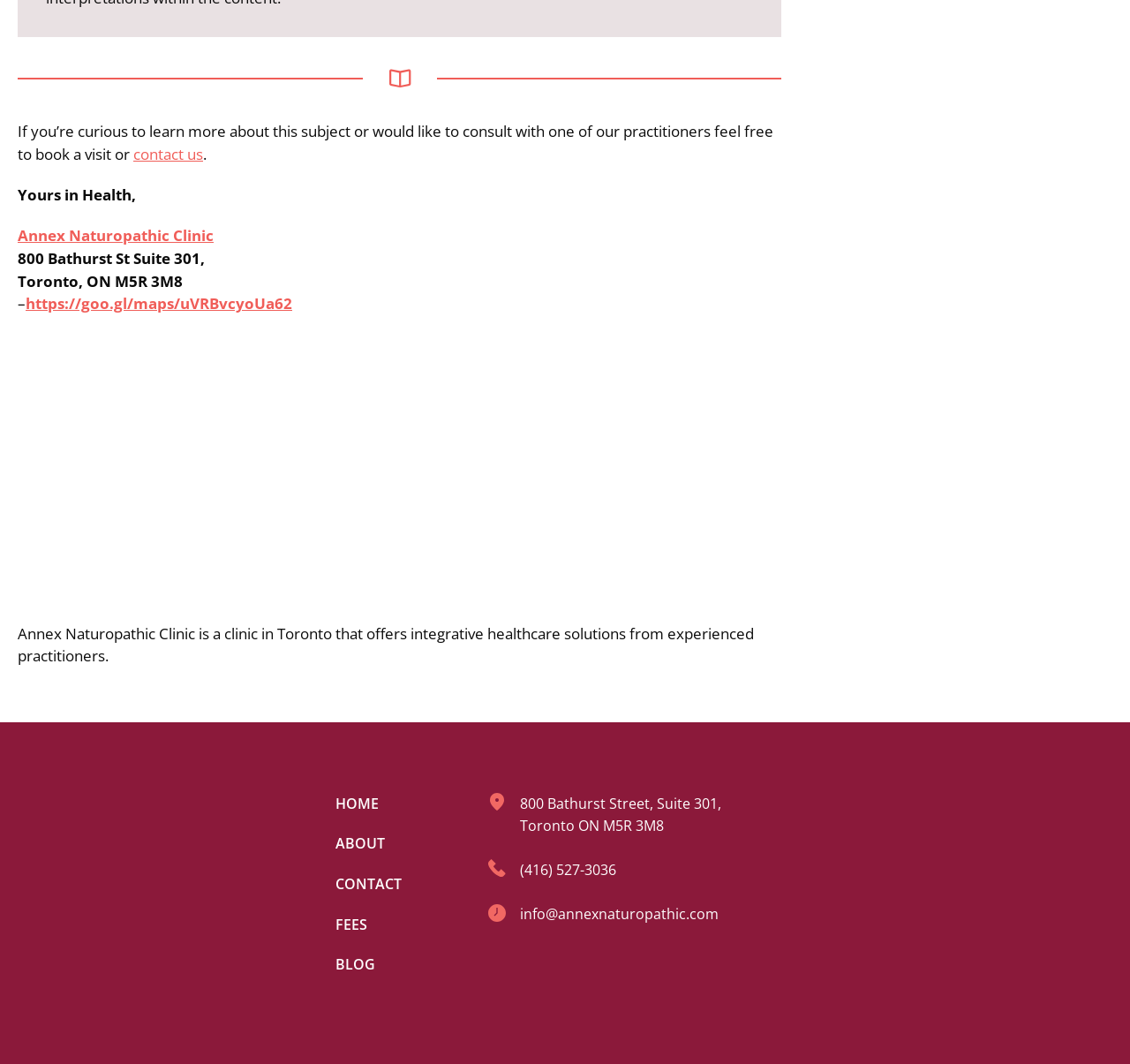Reply to the question below using a single word or brief phrase:
How many navigation links are there?

5